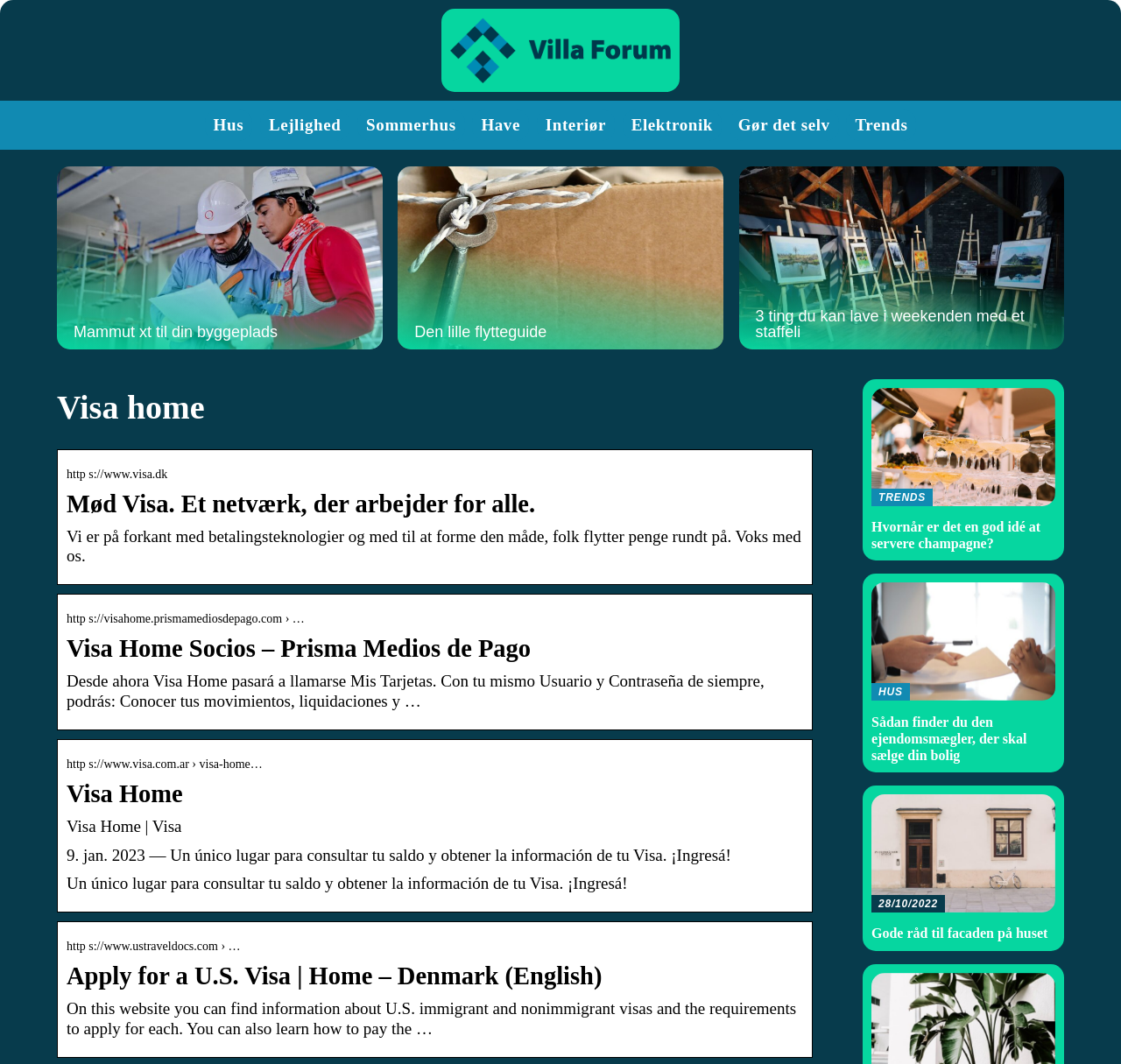Pinpoint the bounding box coordinates of the element you need to click to execute the following instruction: "Click on Mammut xt til din byggeplads link". The bounding box should be represented by four float numbers between 0 and 1, in the format [left, top, right, bottom].

[0.051, 0.156, 0.341, 0.328]